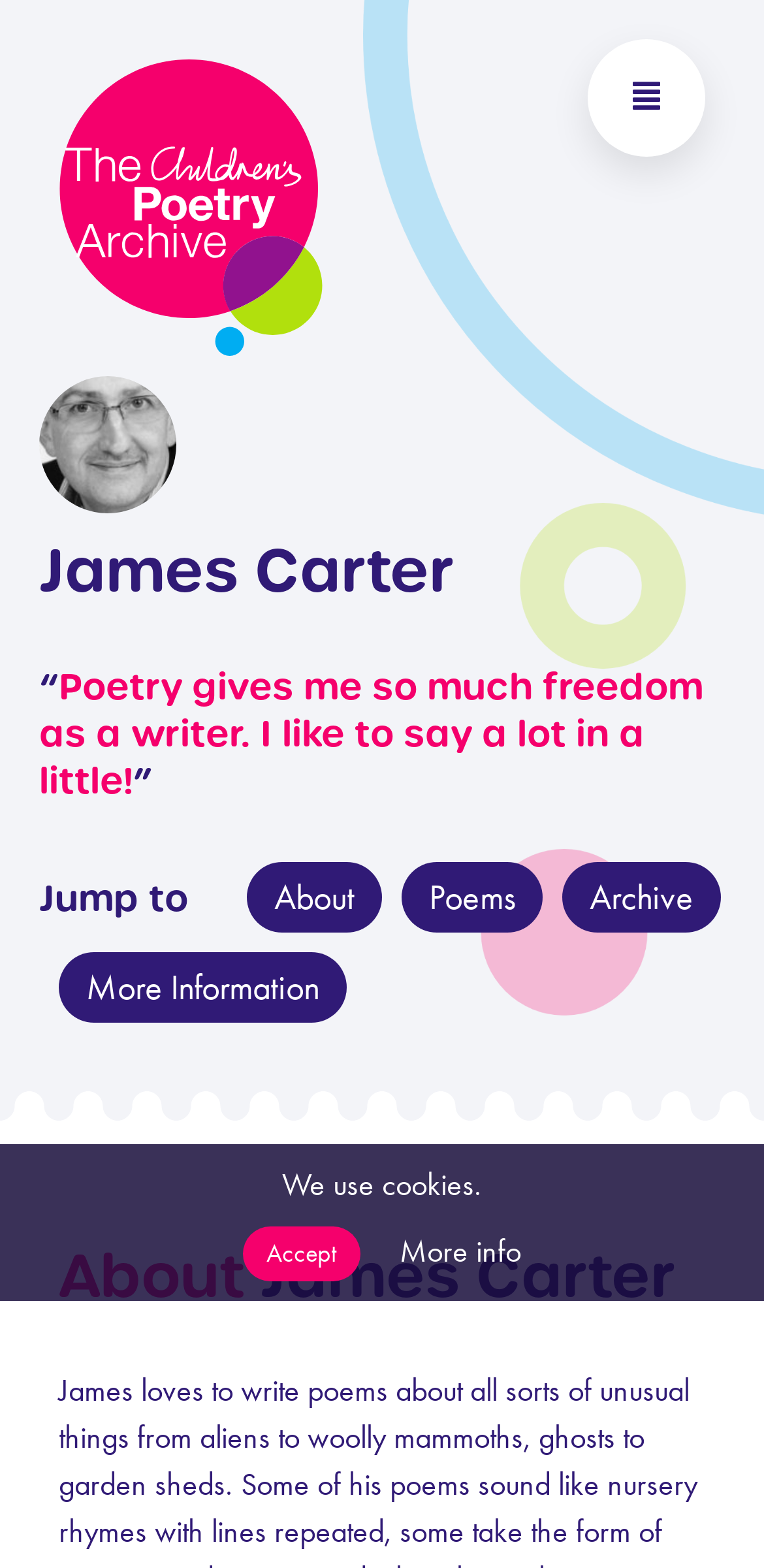Please indicate the bounding box coordinates for the clickable area to complete the following task: "View James Carter's poems". The coordinates should be specified as four float numbers between 0 and 1, i.e., [left, top, right, bottom].

[0.526, 0.55, 0.71, 0.595]